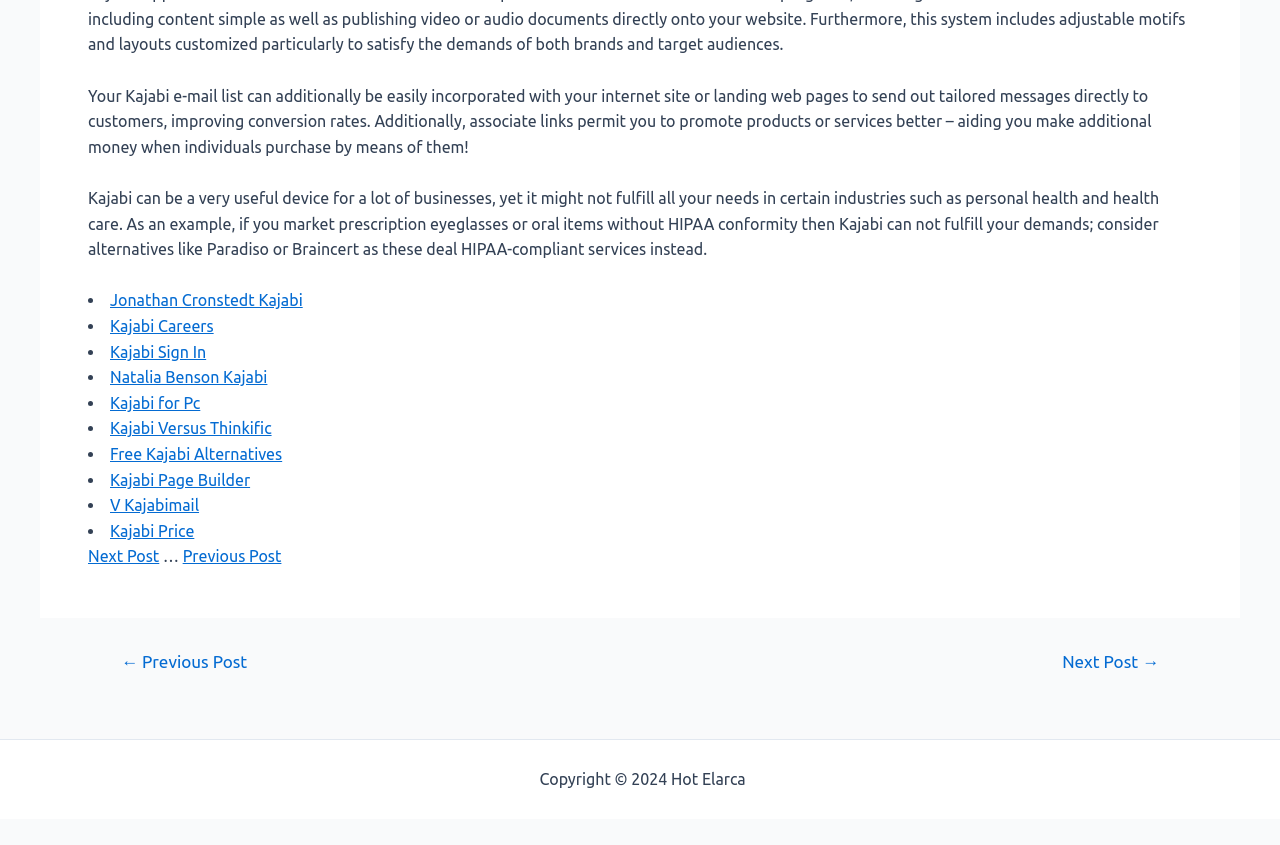Please answer the following question using a single word or phrase: 
What is the copyright year of Hot Elarca?

2024